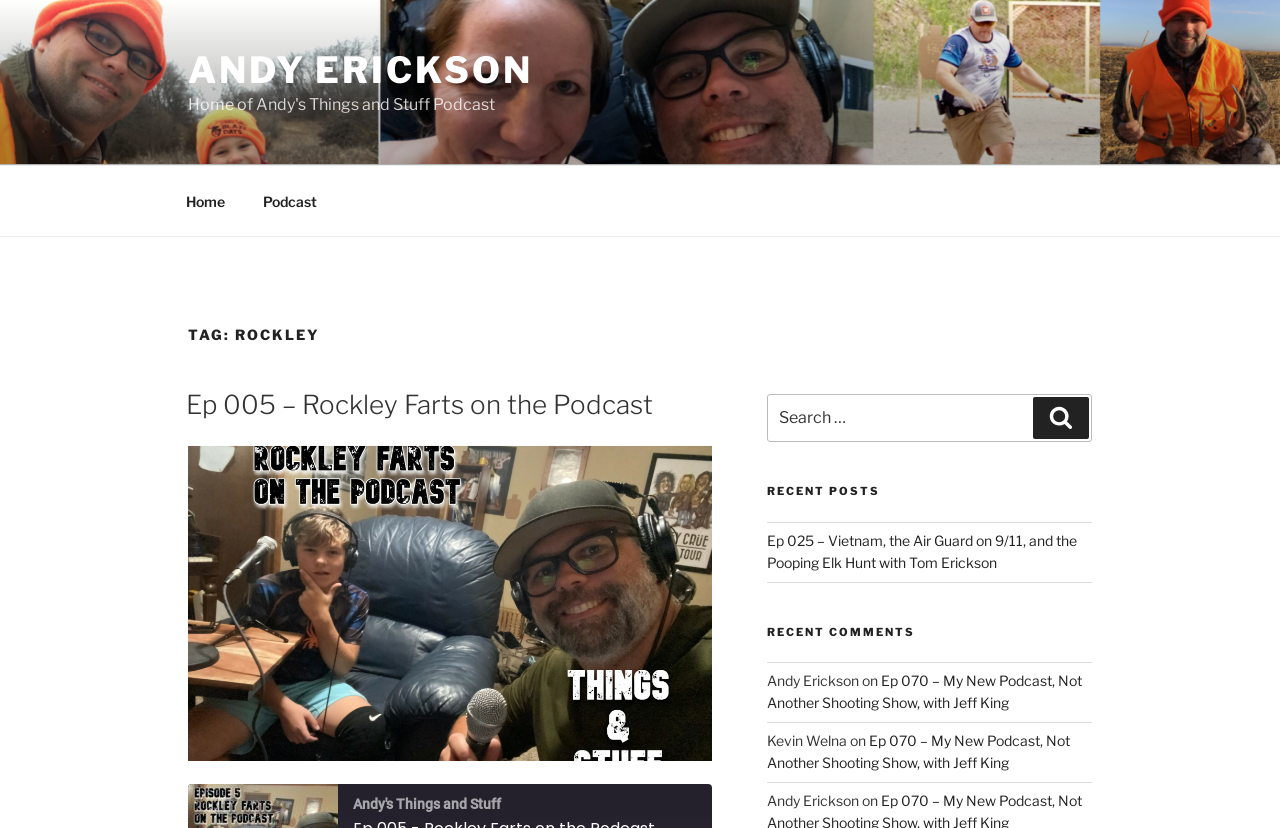What is the name of the podcast?
Please answer the question with a detailed and comprehensive explanation.

The name of the podcast can be found in the top menu, where it says 'ANDY ERICKSON' as a link. This suggests that the podcast is hosted by Andy Erickson.